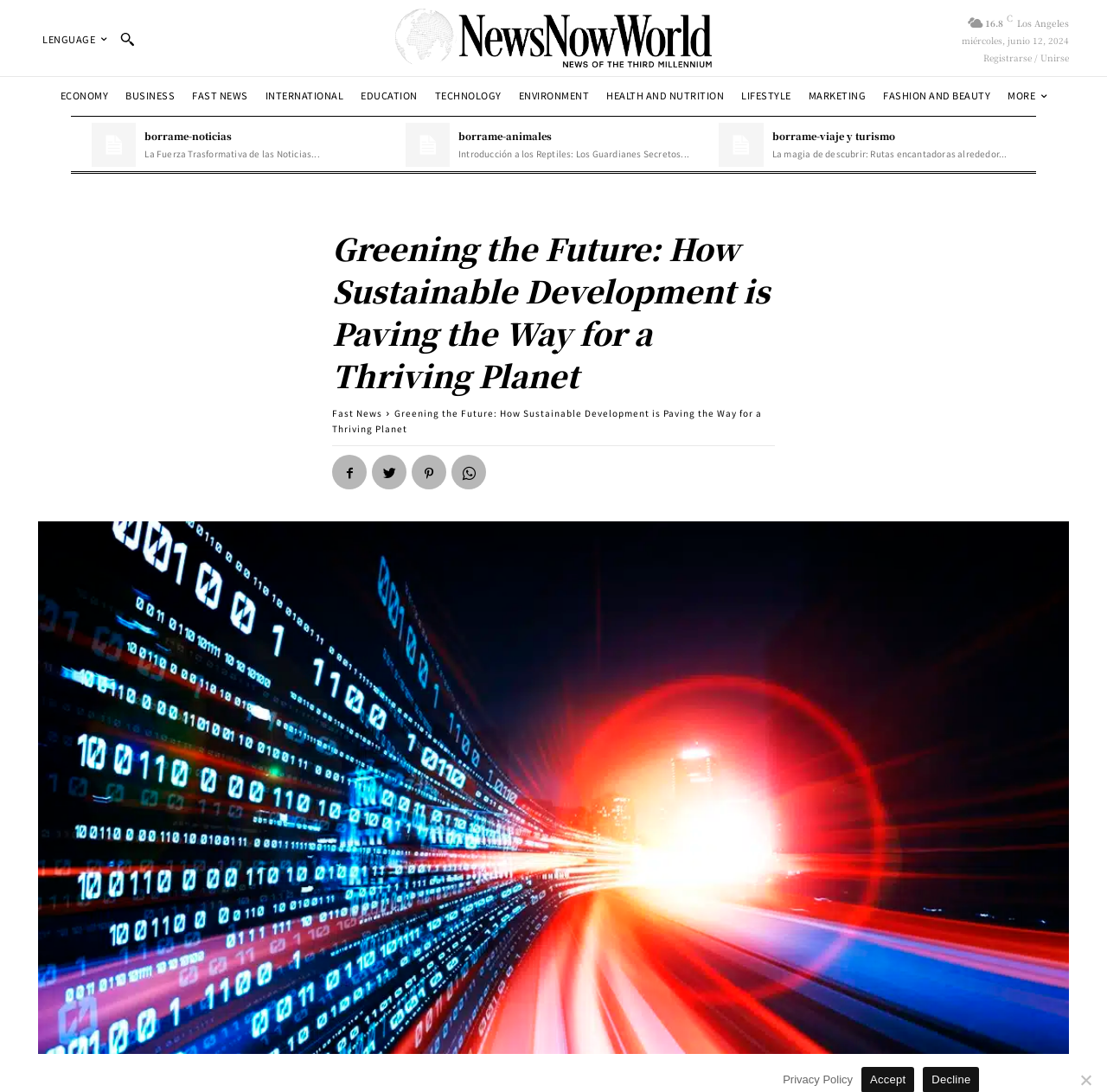What is the language of the website?
Using the visual information, reply with a single word or short phrase.

Spanish